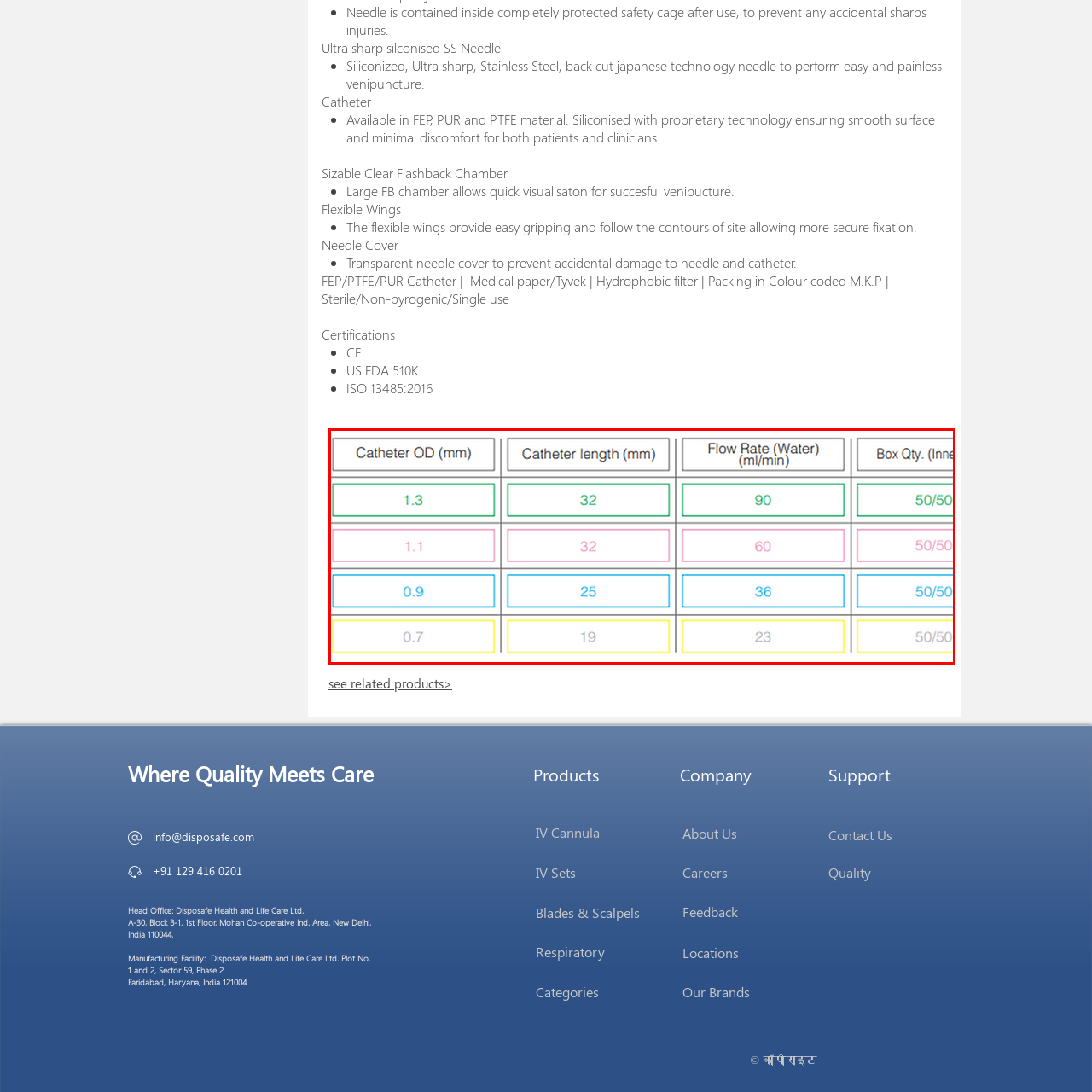Focus on the portion of the image highlighted in red and deliver a detailed explanation for the following question: What is the purpose of the color-coded boxes in the chart?

The color-coded boxes are used to categorize the information efficiently, making it easier for healthcare professionals to read and understand the chart, and ultimately assisting them in making informed choices regarding catheter selection based on specific needs.